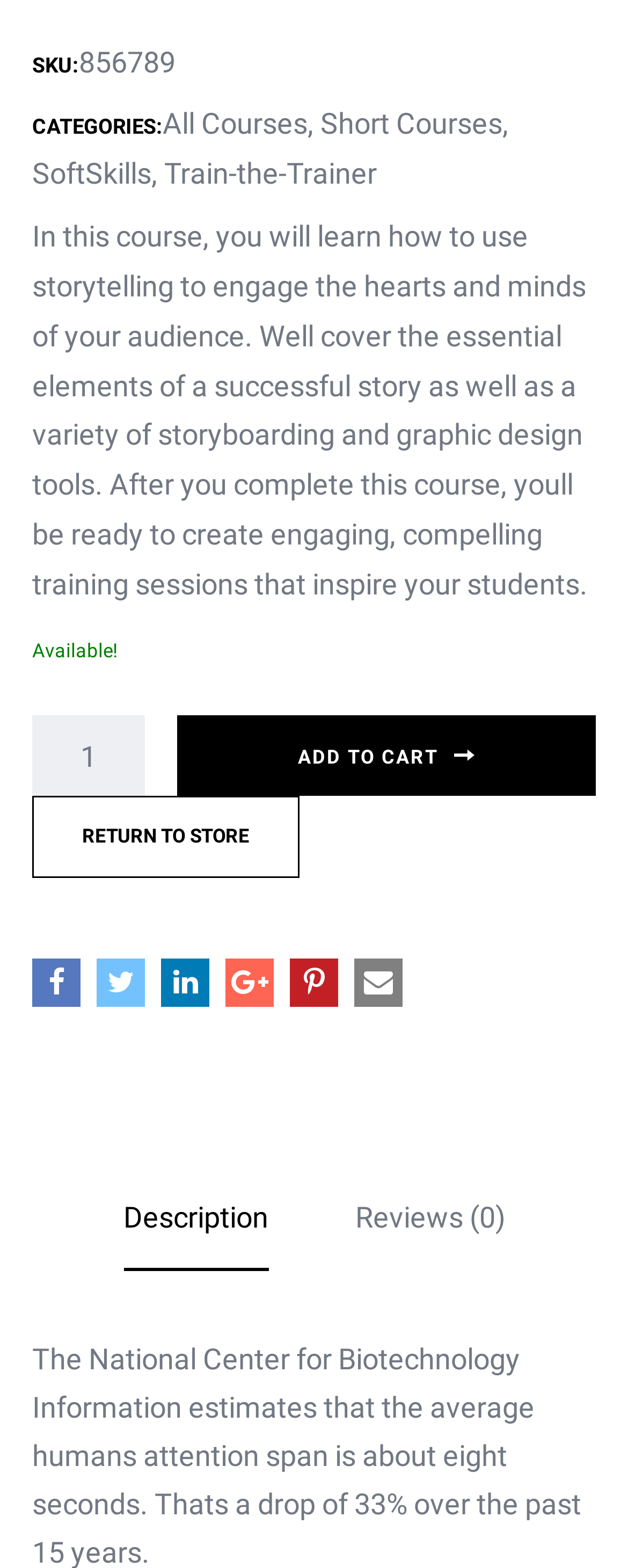Please locate the bounding box coordinates for the element that should be clicked to achieve the following instruction: "return to the store". Ensure the coordinates are given as four float numbers between 0 and 1, i.e., [left, top, right, bottom].

[0.051, 0.508, 0.477, 0.56]